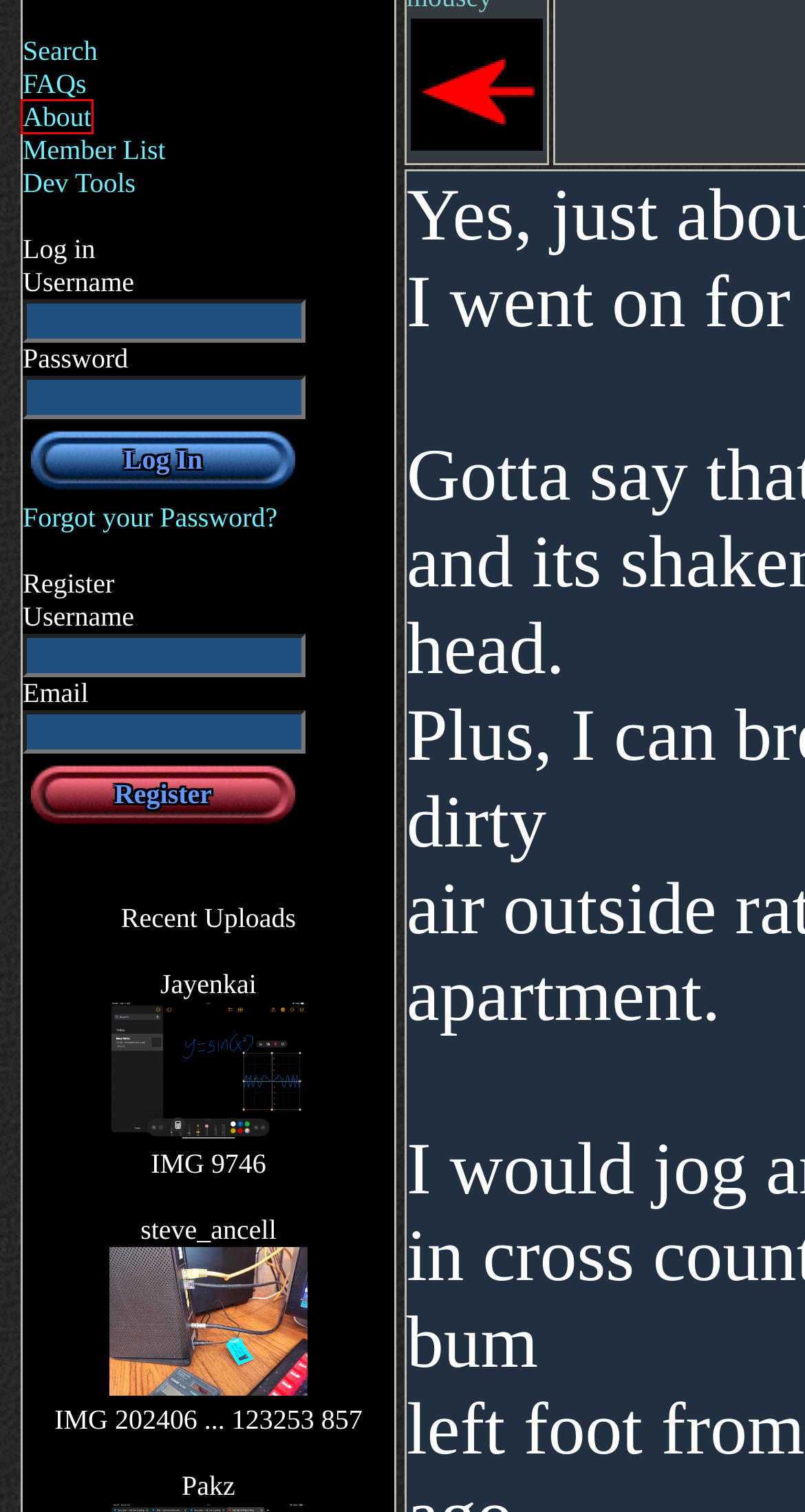Given a screenshot of a webpage featuring a red bounding box, identify the best matching webpage description for the new page after the element within the red box is clicked. Here are the options:
A. About Socoder - Socoder
B. Internet Woes - Socoder
C. Member List - Socoder
D. Newsletter - Socoder
E. Blog - Socoder
F. Handy Dev-Tool Guide - Socoder
G. QOTD - May 2024 - Socoder
H. Search - Socoder

A